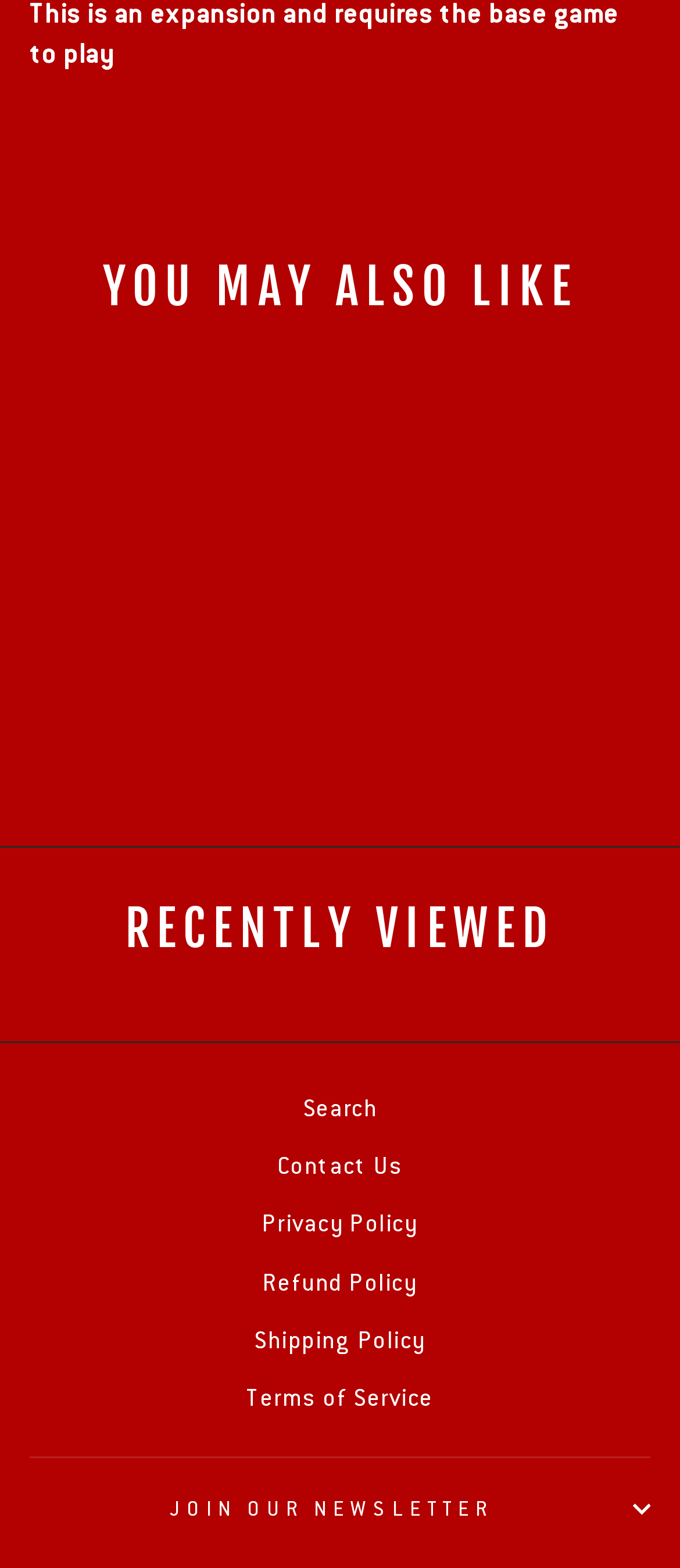Refer to the image and provide an in-depth answer to the question:
What is the title of the first section?

I determined the title of the first section by looking at the heading element with the text 'YOU MAY ALSO LIKE' which is a child of the HeaderAsNonLandmark element with ID 139.